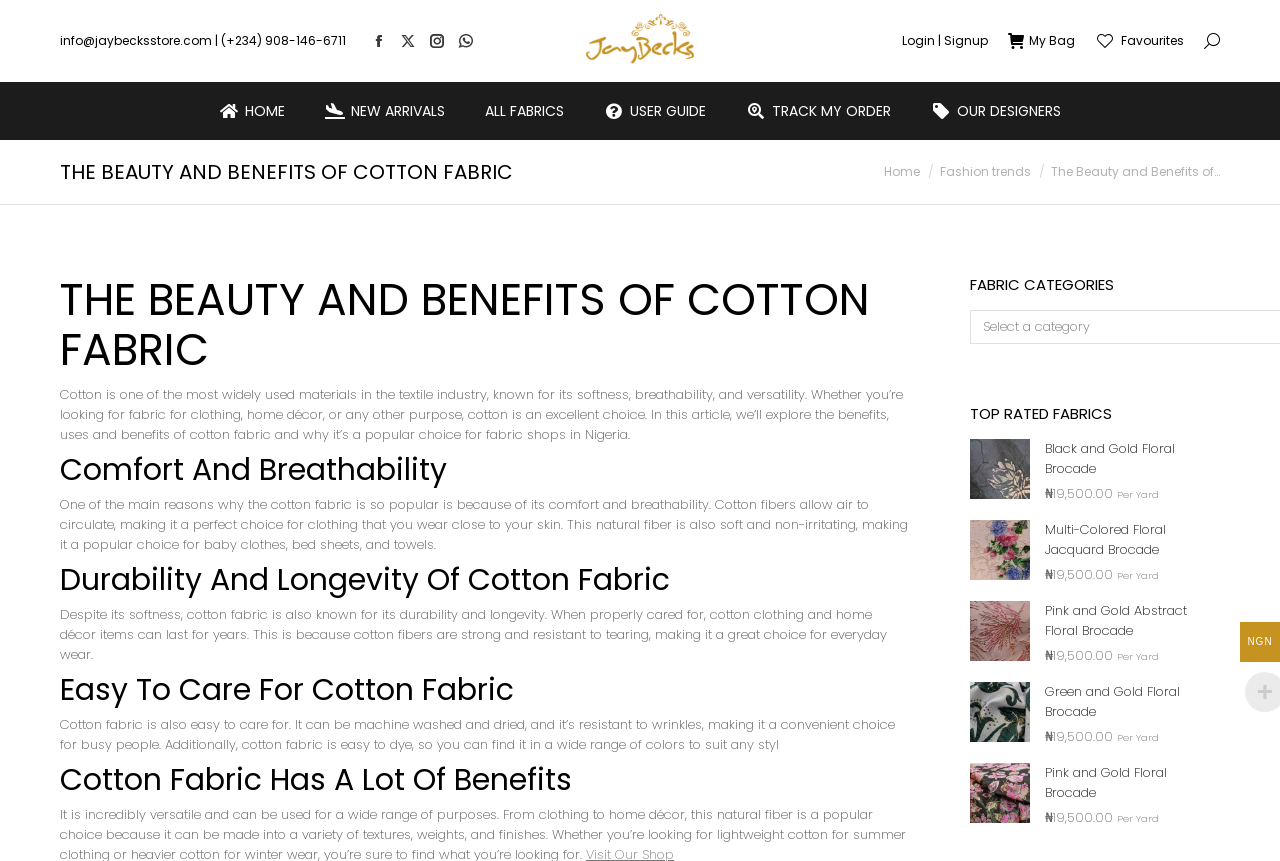Can you show the bounding box coordinates of the region to click on to complete the task described in the instruction: "Go to the HOME page"?

[0.171, 0.095, 0.223, 0.163]